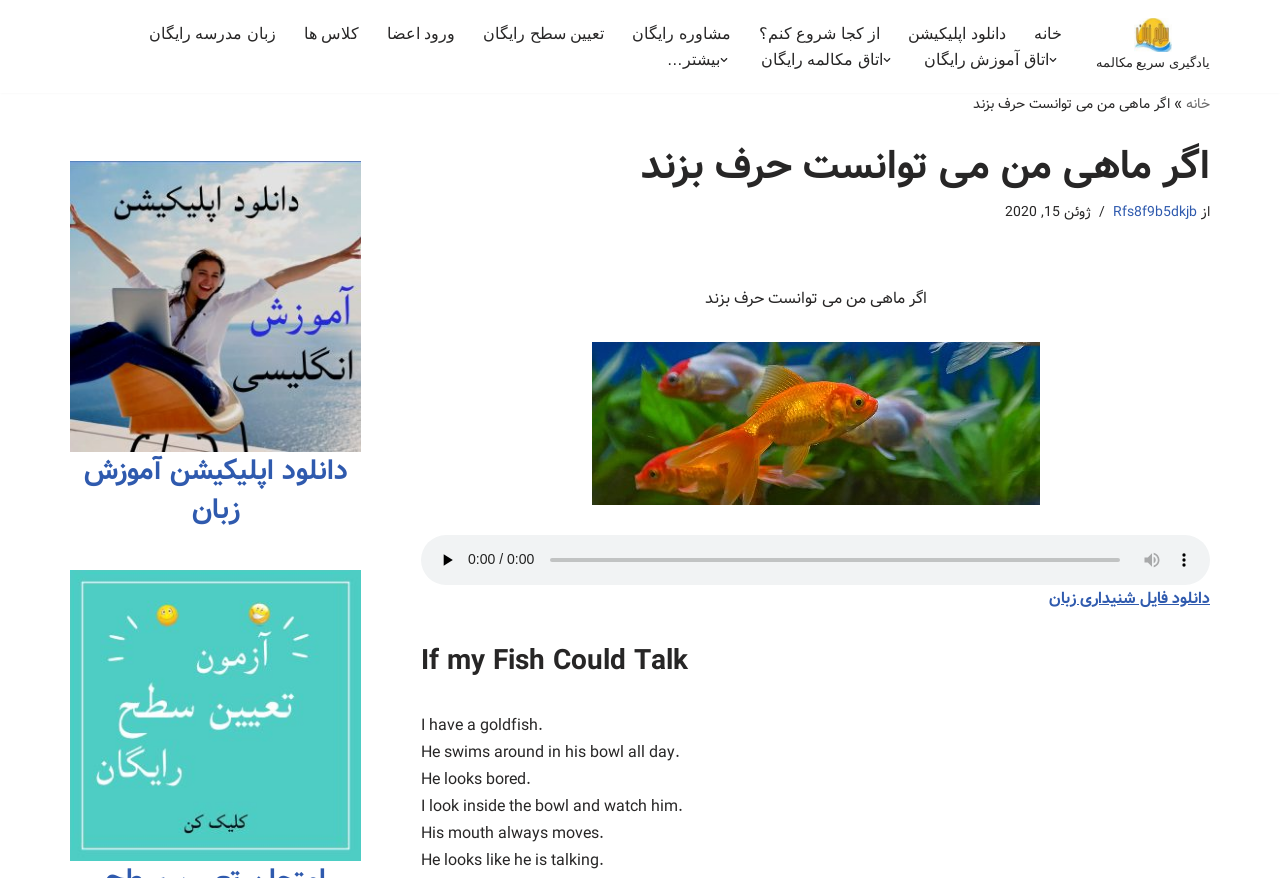Find the bounding box coordinates of the element's region that should be clicked in order to follow the given instruction: "Download the English learning app". The coordinates should consist of four float numbers between 0 and 1, i.e., [left, top, right, bottom].

[0.065, 0.512, 0.271, 0.606]